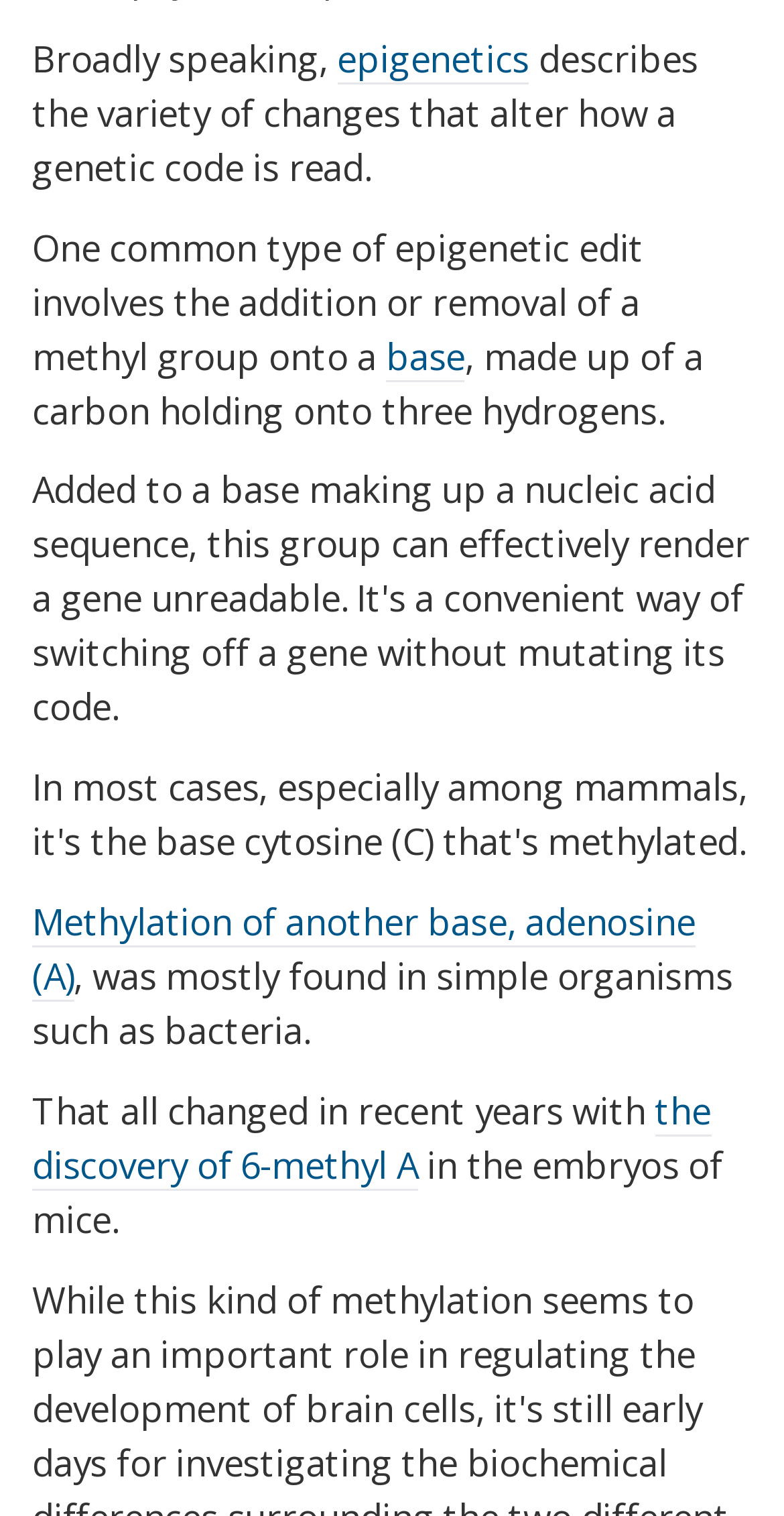Provide a brief response to the question below using one word or phrase:
What is a base made up of?

Carbon holding onto three hydrogens